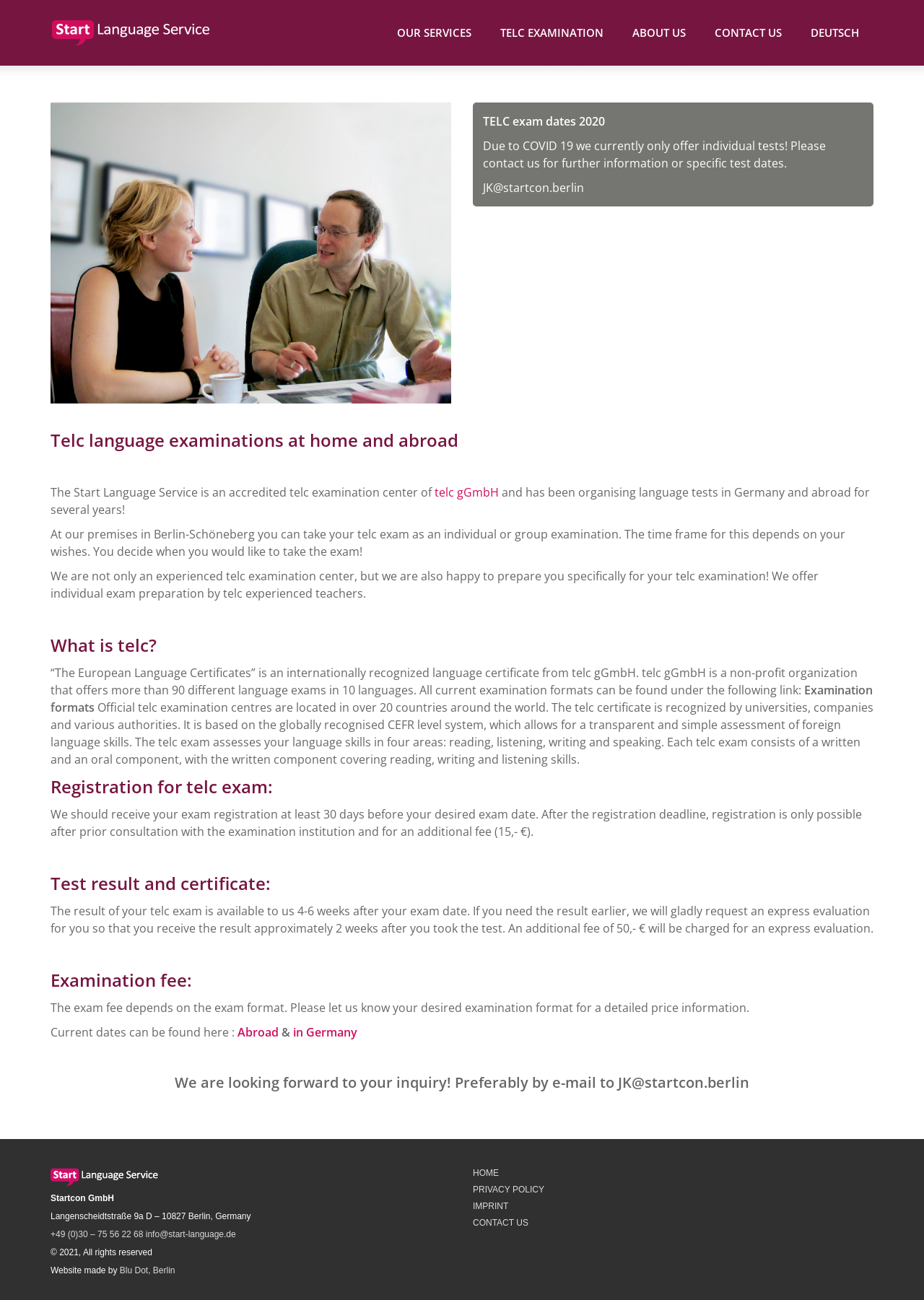Given the element description in Germany, specify the bounding box coordinates of the corresponding UI element in the format (top-left x, top-left y, bottom-right x, bottom-right y). All values must be between 0 and 1.

[0.317, 0.788, 0.387, 0.8]